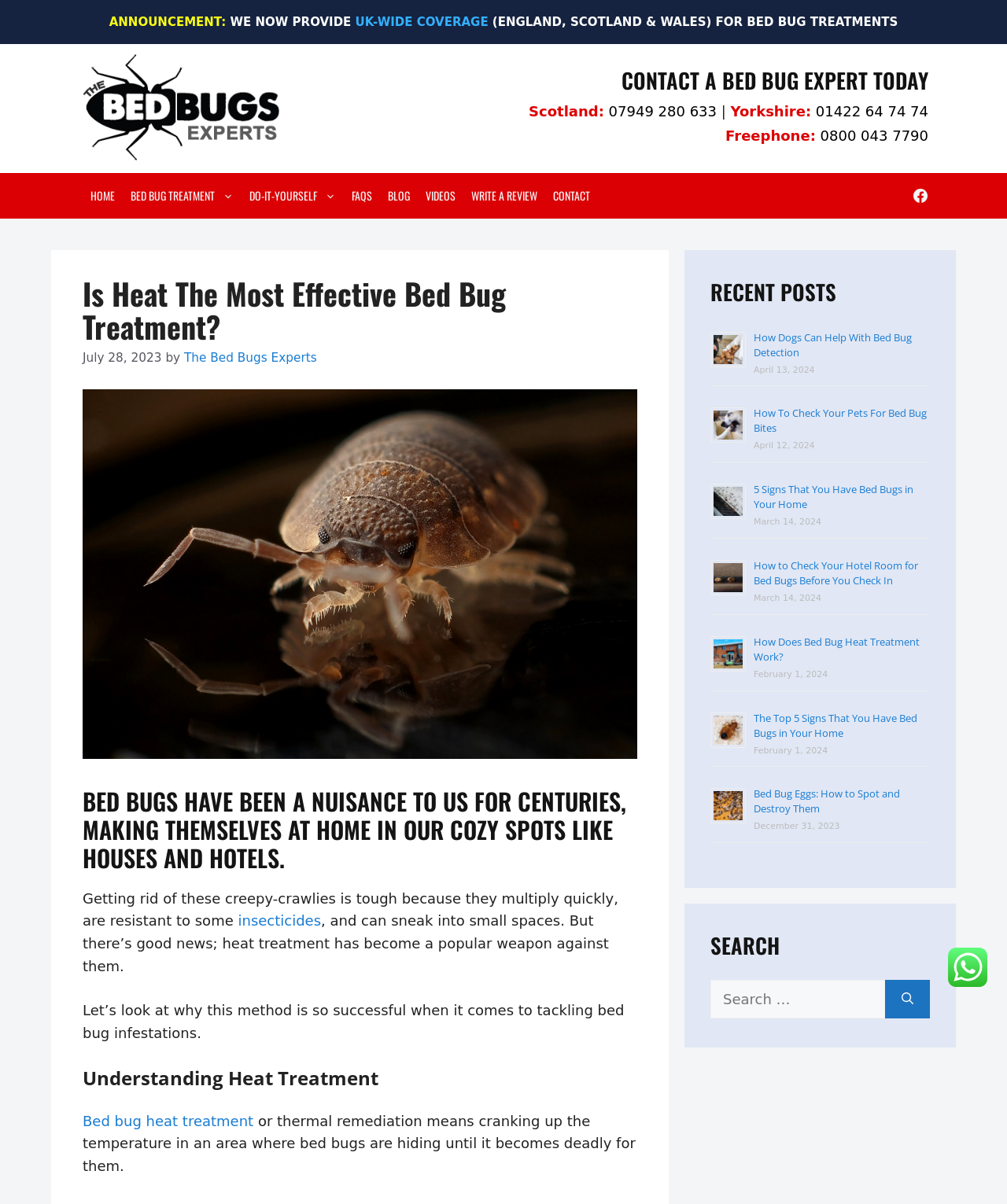Locate the bounding box coordinates of the UI element described by: "insecticides". Provide the coordinates as four float numbers between 0 and 1, formatted as [left, top, right, bottom].

[0.236, 0.758, 0.319, 0.772]